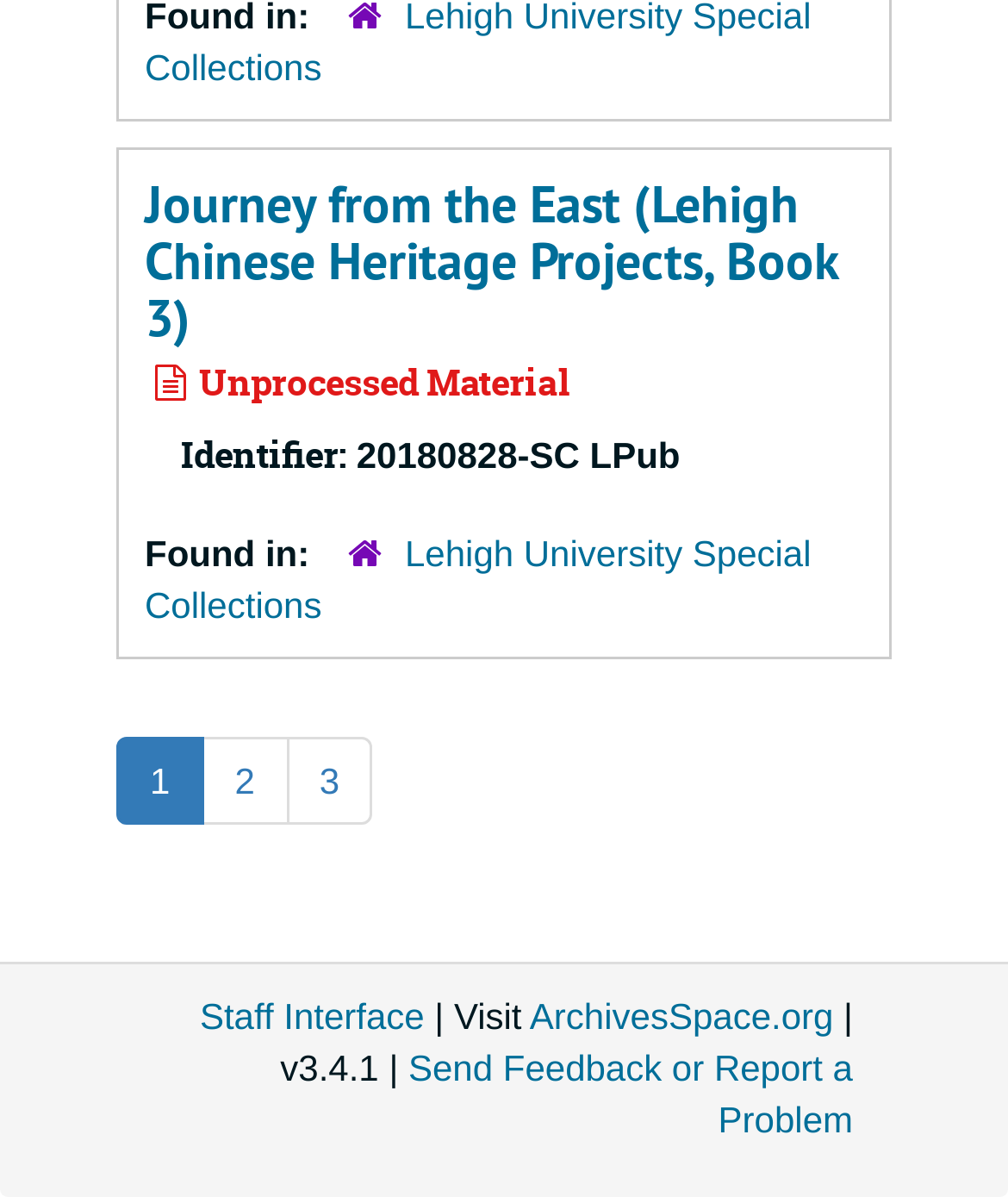Locate the bounding box coordinates of the clickable part needed for the task: "Visit the Lehigh University Special Collections".

[0.144, 0.445, 0.805, 0.523]